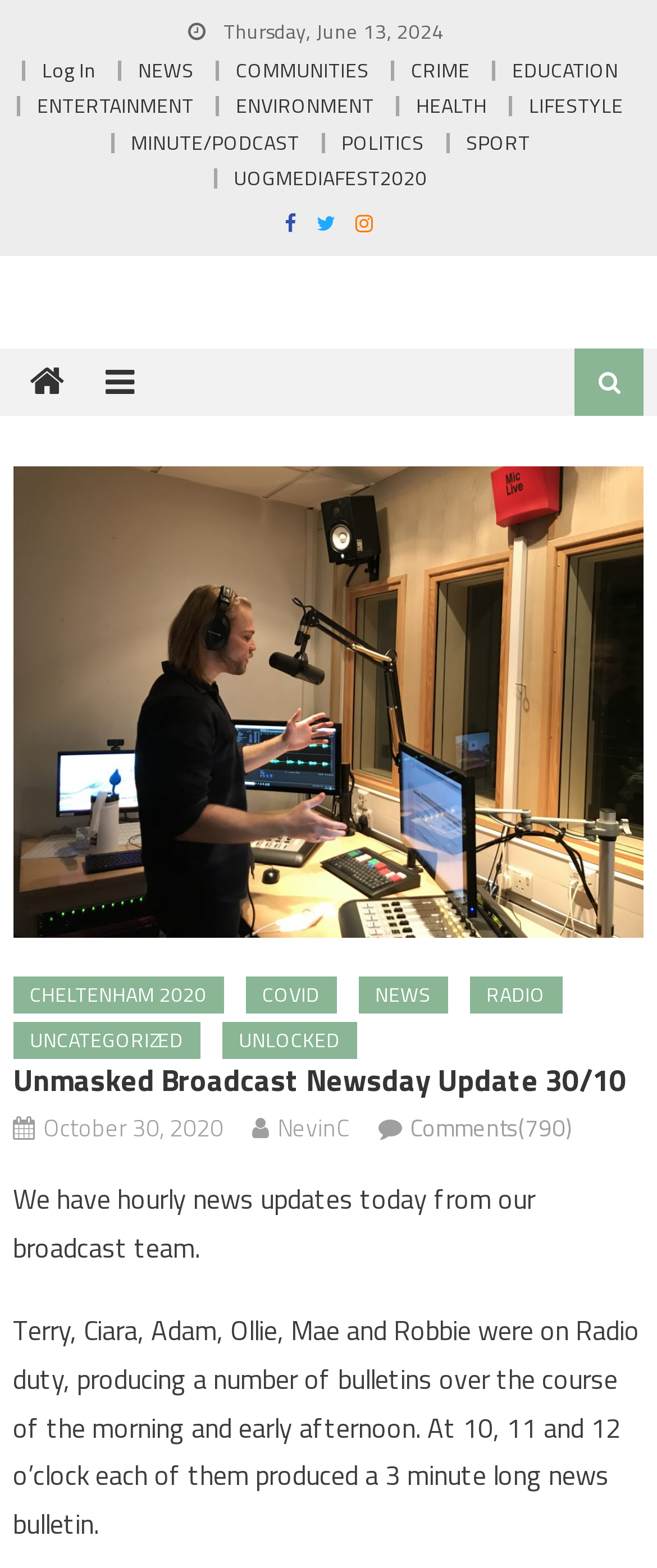Please determine the bounding box coordinates of the element to click on in order to accomplish the following task: "View the comments on the post". Ensure the coordinates are four float numbers ranging from 0 to 1, i.e., [left, top, right, bottom].

[0.625, 0.708, 0.871, 0.73]